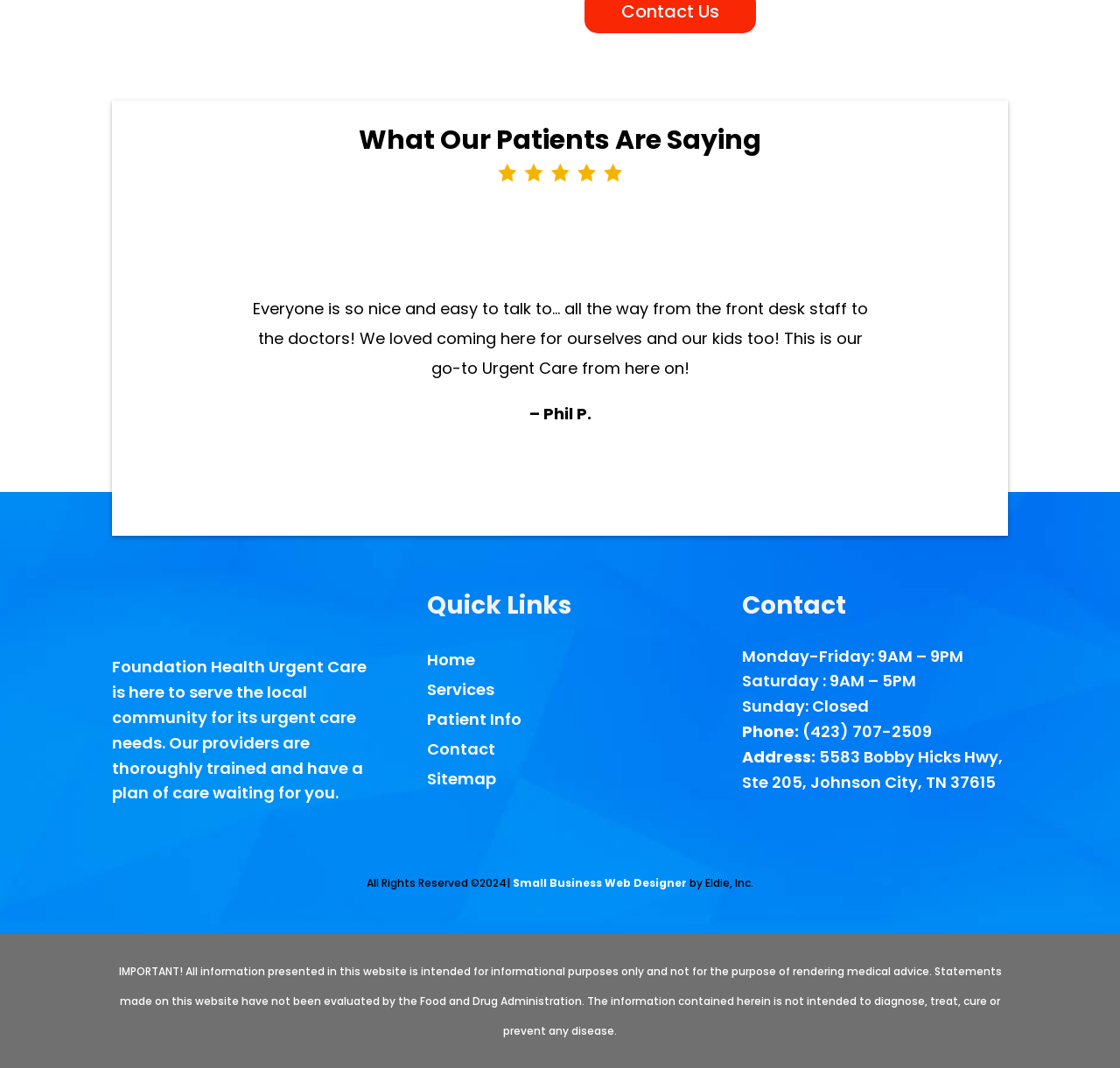Please identify the bounding box coordinates of the region to click in order to complete the given instruction: "Call the phone number". The coordinates should be four float numbers between 0 and 1, i.e., [left, top, right, bottom].

[0.717, 0.675, 0.832, 0.695]